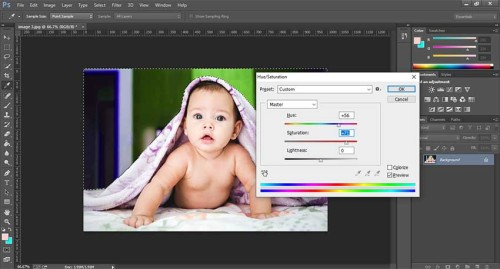What is the purpose of the 'Hue/Saturation' dialog box?
Based on the image, answer the question in a detailed manner.

The 'Hue/Saturation' dialog box is open in the foreground of the image, and according to the caption, it showcases options for adjusting the color properties of the image, specifically the lightness, saturation, and hue, allowing users to customize the overall appearance of the colors in their photo.